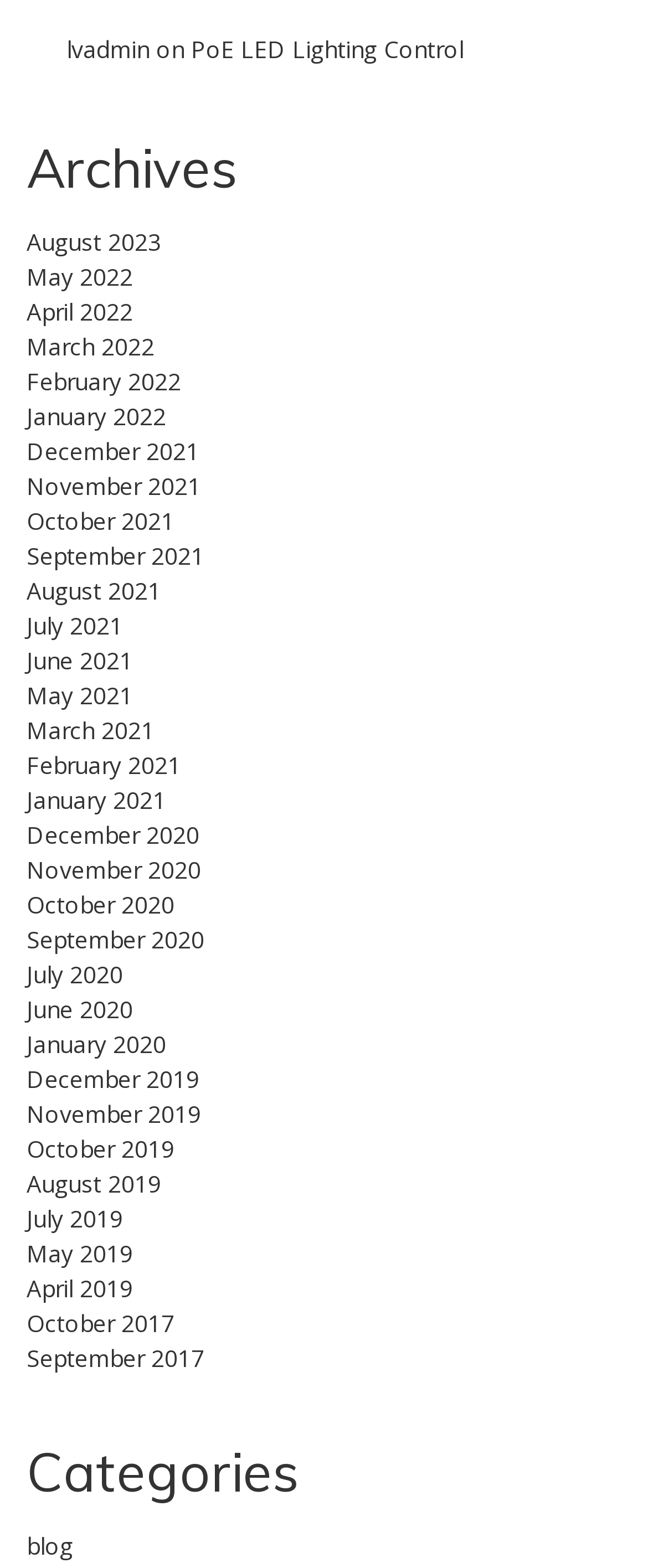Using the given element description, provide the bounding box coordinates (top-left x, top-left y, bottom-right x, bottom-right y) for the corresponding UI element in the screenshot: PoE LED Lighting Control

[0.295, 0.022, 0.715, 0.042]